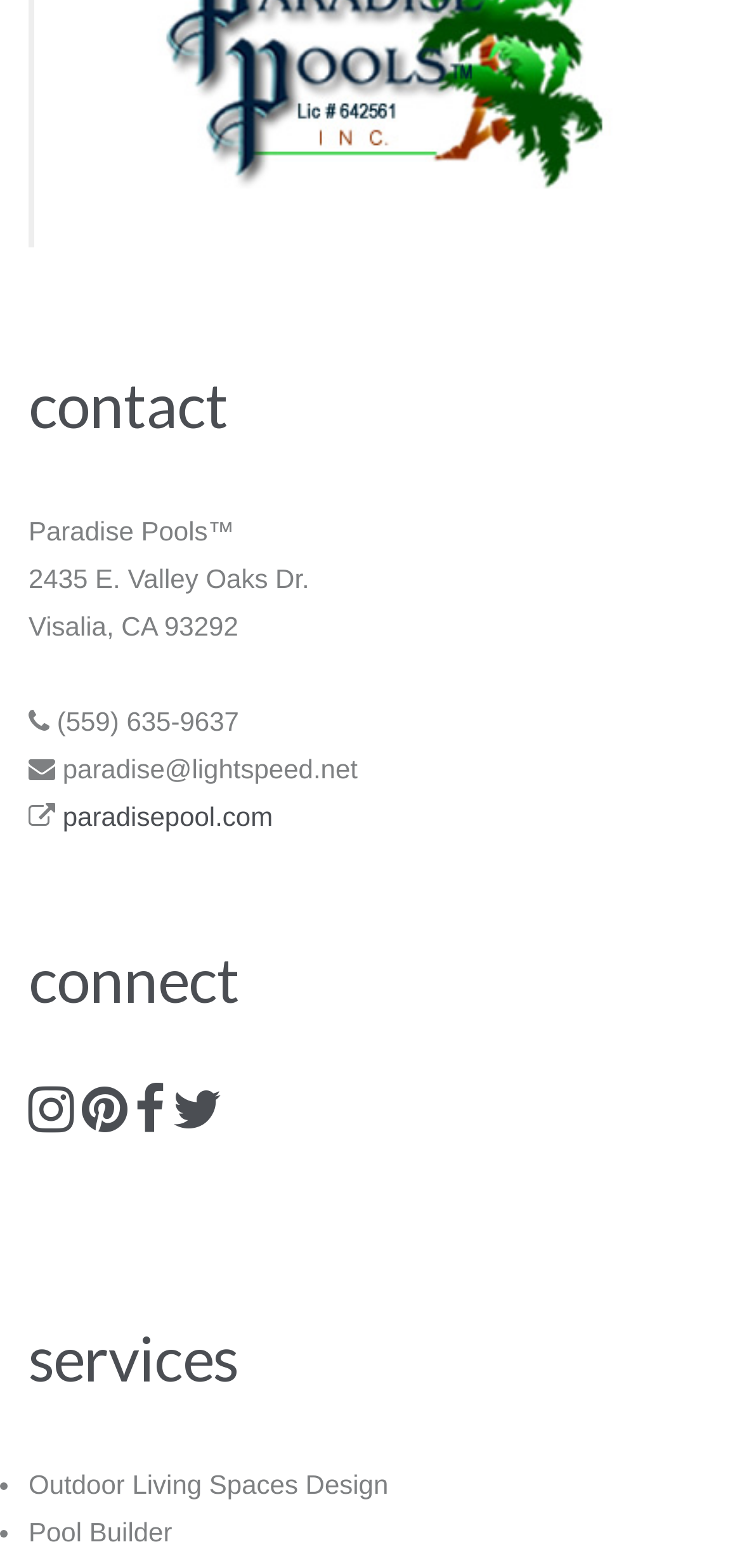Given the description of a UI element: "paradisepool.com", identify the bounding box coordinates of the matching element in the webpage screenshot.

[0.084, 0.511, 0.368, 0.531]